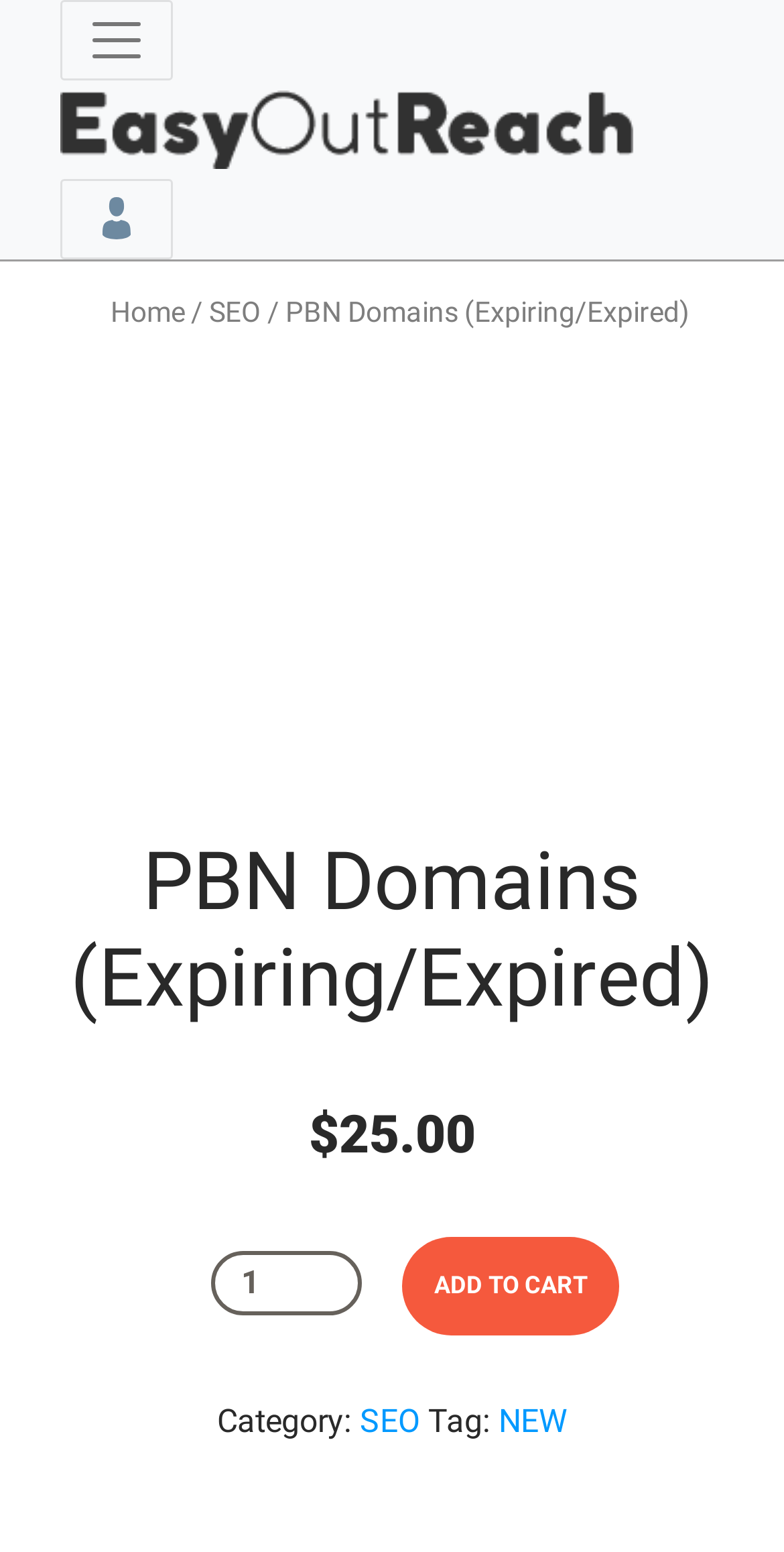What is the current price of the PBN Domain?
Refer to the image and respond with a one-word or short-phrase answer.

$25.00